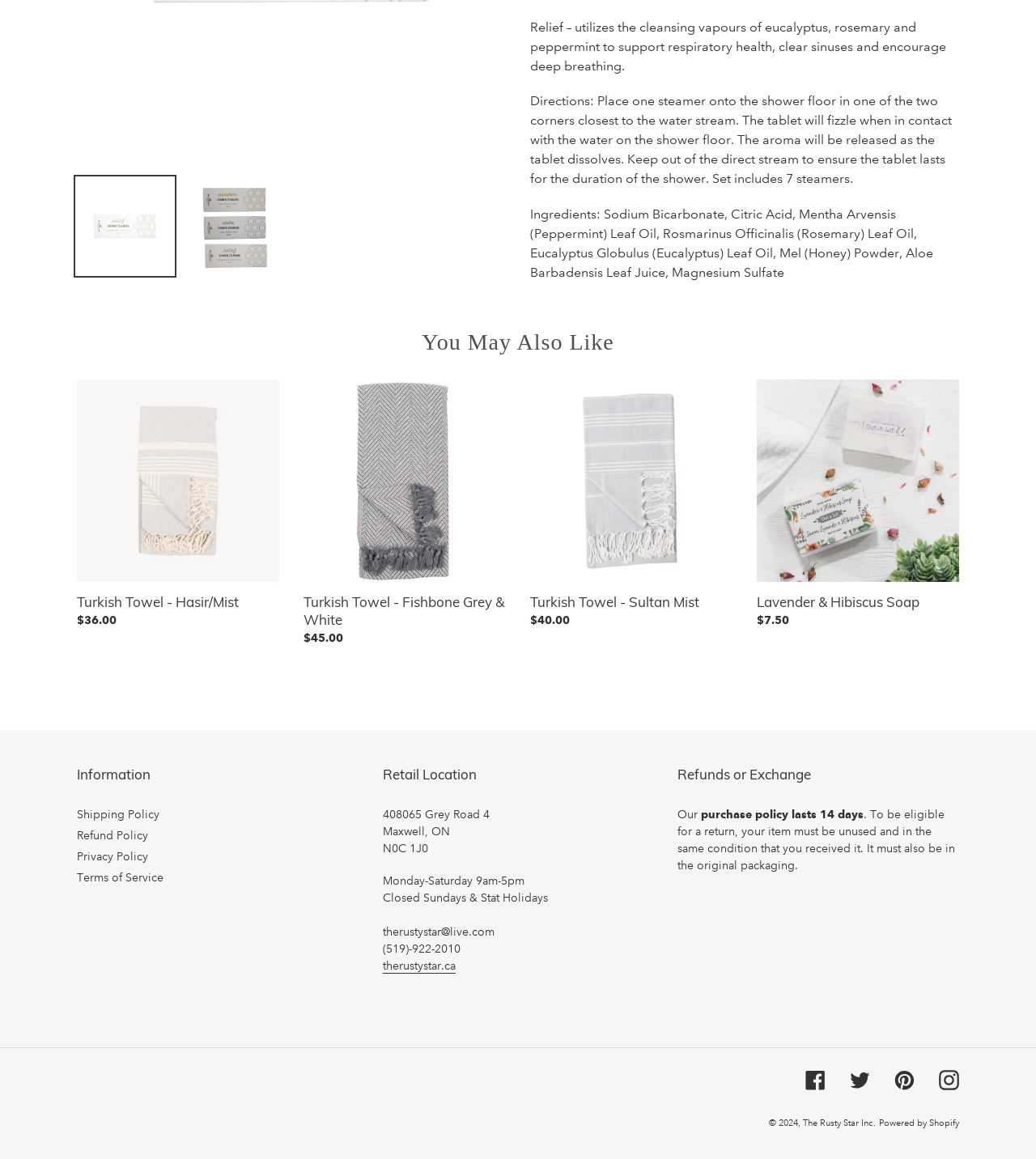Locate and provide the bounding box coordinates for the HTML element that matches this description: "Powered by Shopify".

[0.848, 0.964, 0.926, 0.974]